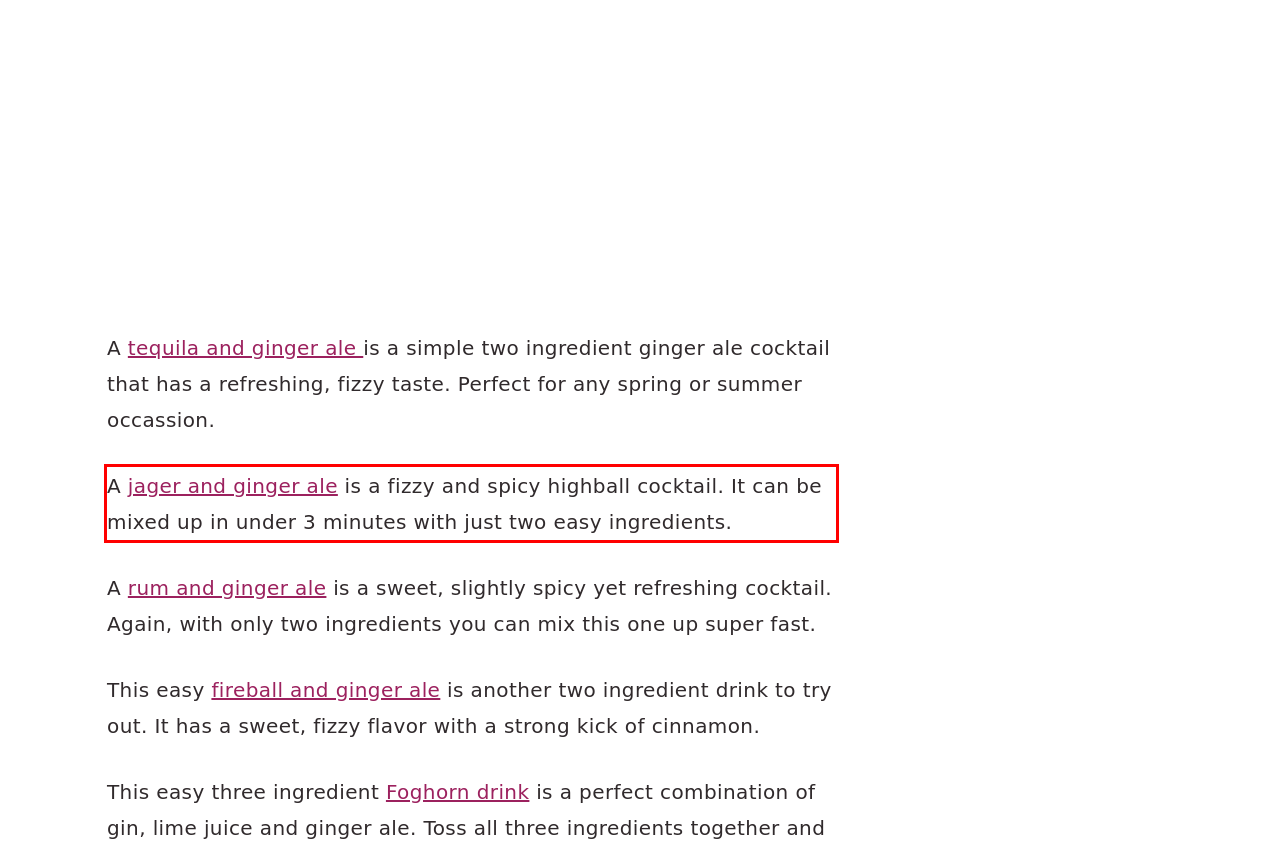Review the screenshot of the webpage and recognize the text inside the red rectangle bounding box. Provide the extracted text content.

A jager and ginger ale is a fizzy and spicy highball cocktail. It can be mixed up in under 3 minutes with just two easy ingredients.